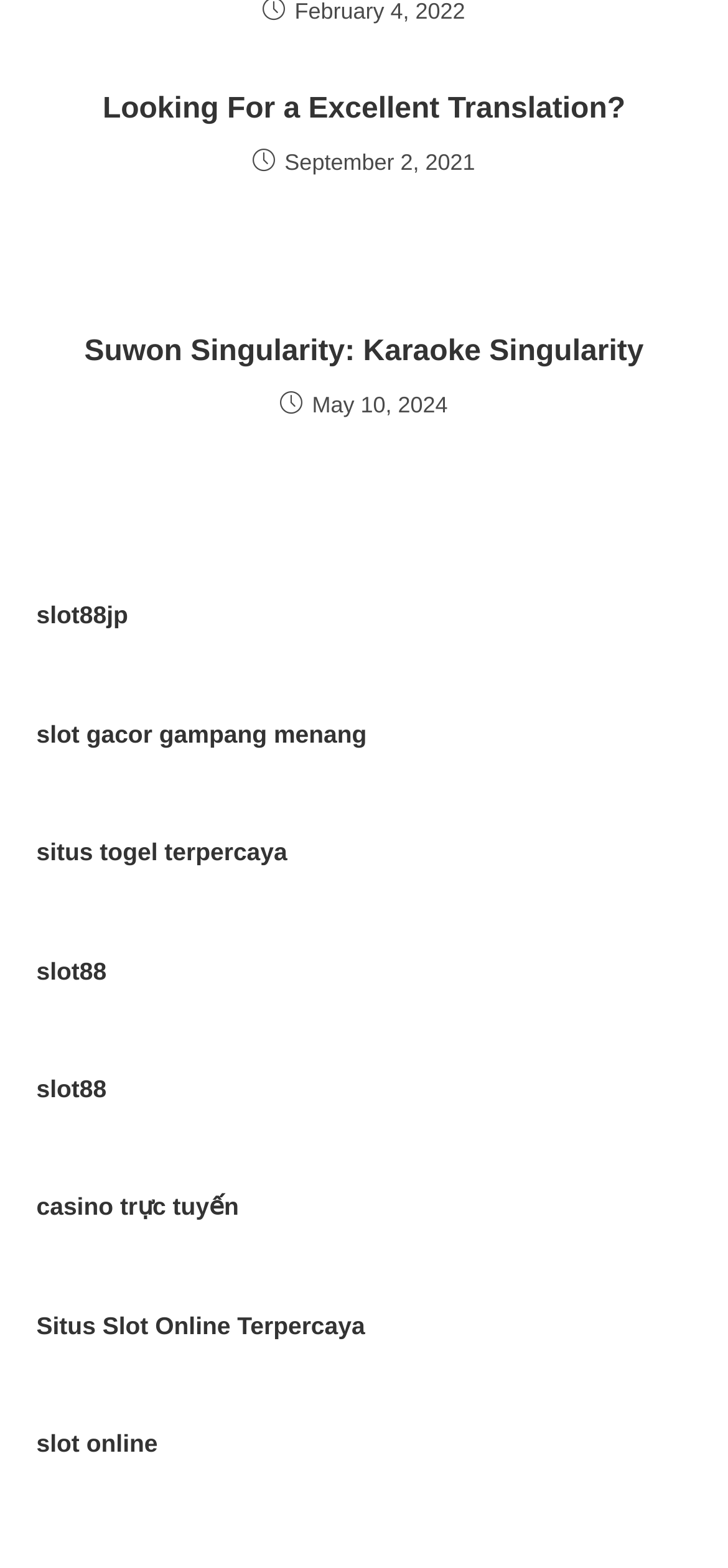Find the bounding box coordinates of the element you need to click on to perform this action: 'Visit 'Suwon Singularity: Karaoke Singularity''. The coordinates should be represented by four float values between 0 and 1, in the format [left, top, right, bottom].

[0.081, 0.212, 0.919, 0.239]